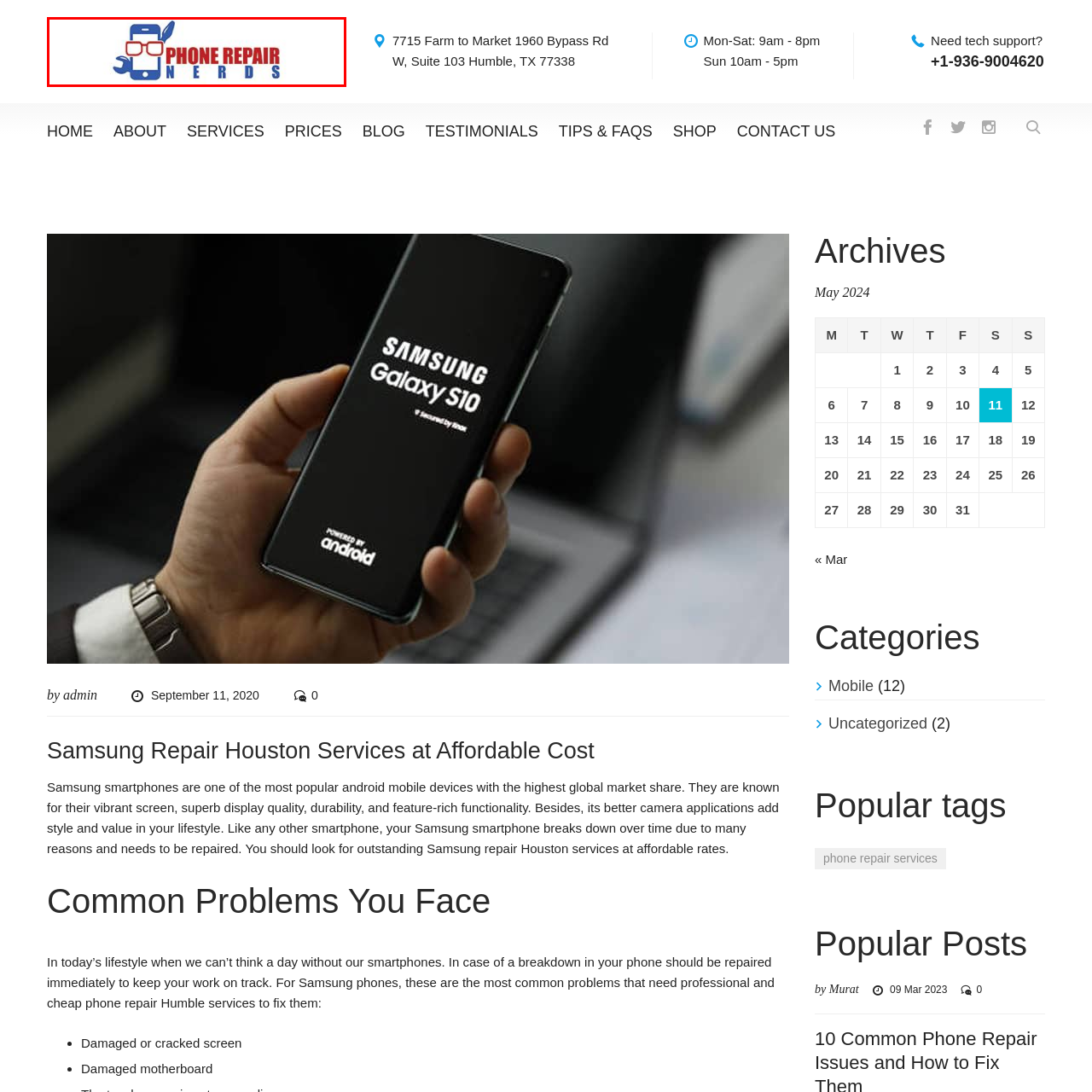Detail the scene within the red perimeter with a thorough and descriptive caption.

The image features the logo for "Phone Repair Nerds," showcasing a playful and professional design that incorporates vibrant colors. The logo prominently displays a stylized smartphone illustration, adorned with a pair of glasses to evoke the concept of expertise and care in phone repairs. Accompanying the graphic, the text "PHONE REPAIR" is presented in bold red letters, capturing attention, while "NERDS" is styled in a cool blue, suggesting a fun and approachable service. This logo encapsulates the brand's commitment to providing knowledgeable and friendly repair services, making it a recognizable symbol for customers seeking tech support.